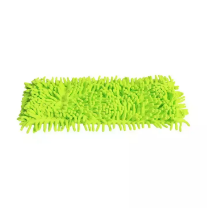Please provide a brief answer to the question using only one word or phrase: 
Is the pad suitable for both dry and wet cleaning?

Yes